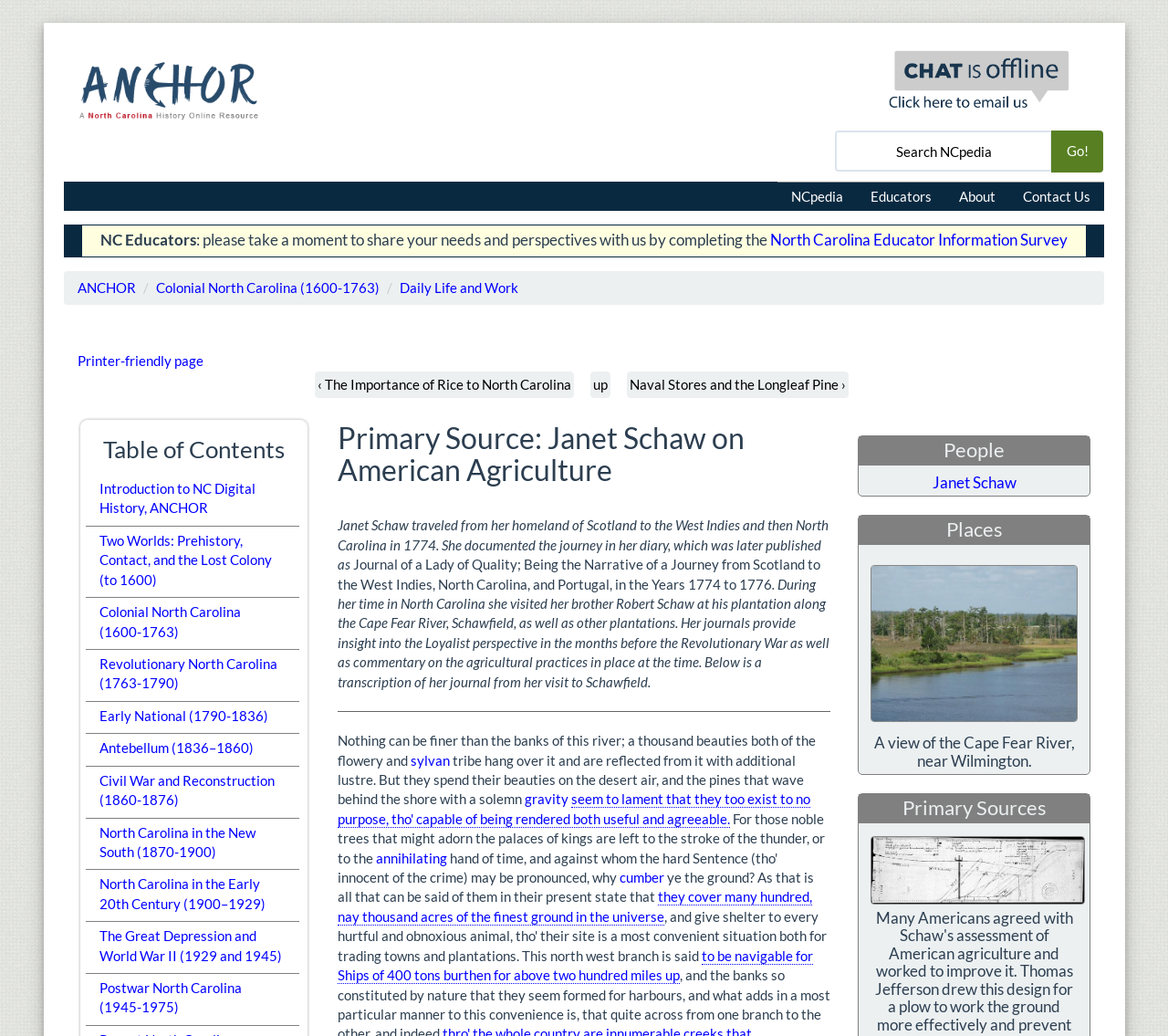Show the bounding box coordinates for the element that needs to be clicked to execute the following instruction: "Search NCpedia". Provide the coordinates in the form of four float numbers between 0 and 1, i.e., [left, top, right, bottom].

[0.715, 0.126, 0.901, 0.166]